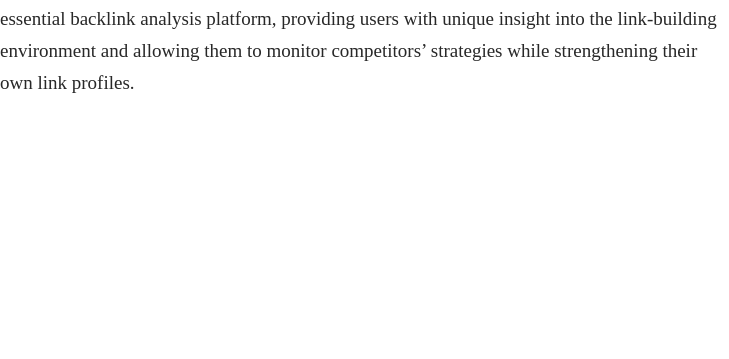Offer a detailed explanation of the image and its components.

The image titled "3. Moz" illustrates the Moz platform, a leading tool for SEO enthusiasts. It serves as an essential resource with features such as keyword research, link building, site audits, and rank tracking. The accompanying text highlights MozBar’s browser extension, which integrates seamlessly into users' browsers, providing immediate SEO insights while browsing. Additionally, Moz's Link Explorer allows users to analyze backlink profiles, identify growth opportunities, and gain insights into their competitors' strategies. Overall, Moz emphasizes not only software solutions but also educational resources, reinforcing its role as a vital tool in the search engine optimization landscape.